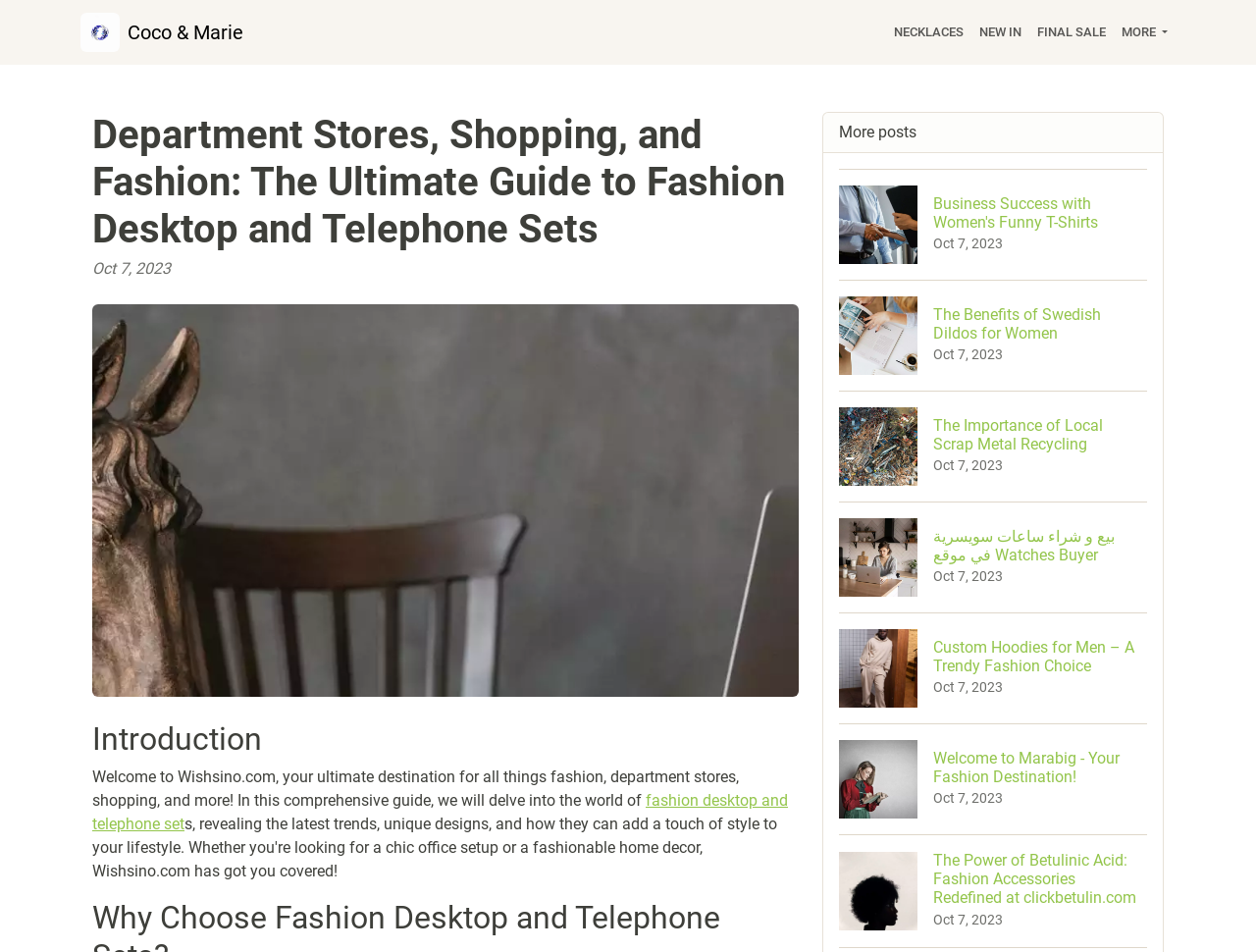What are the categories listed at the top of the webpage?
Provide a concise answer using a single word or phrase based on the image.

NECKLACES, NEW IN, FINAL SALE